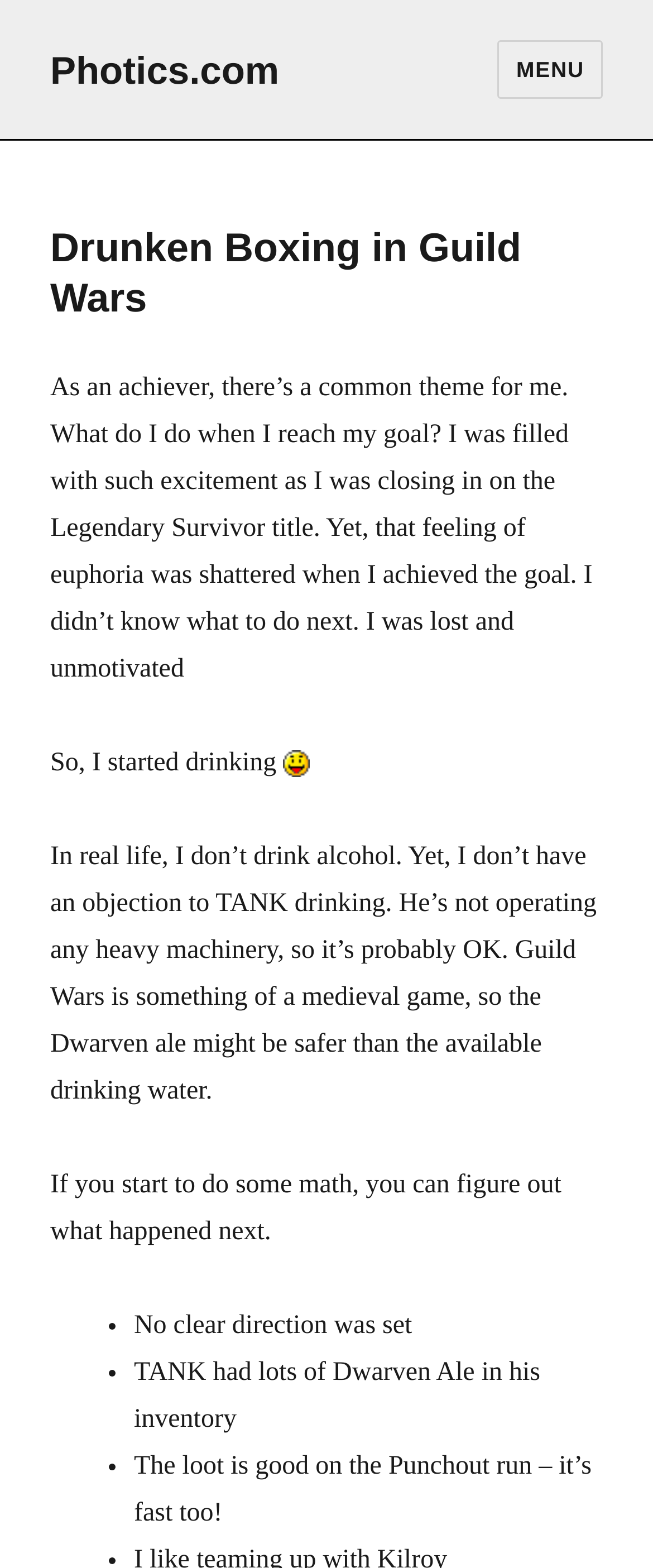Based on the image, provide a detailed and complete answer to the question: 
What is the author's goal in Guild Wars?

The author mentions that they were closing in on the Legendary Survivor title, indicating that it was their goal in the game Guild Wars.